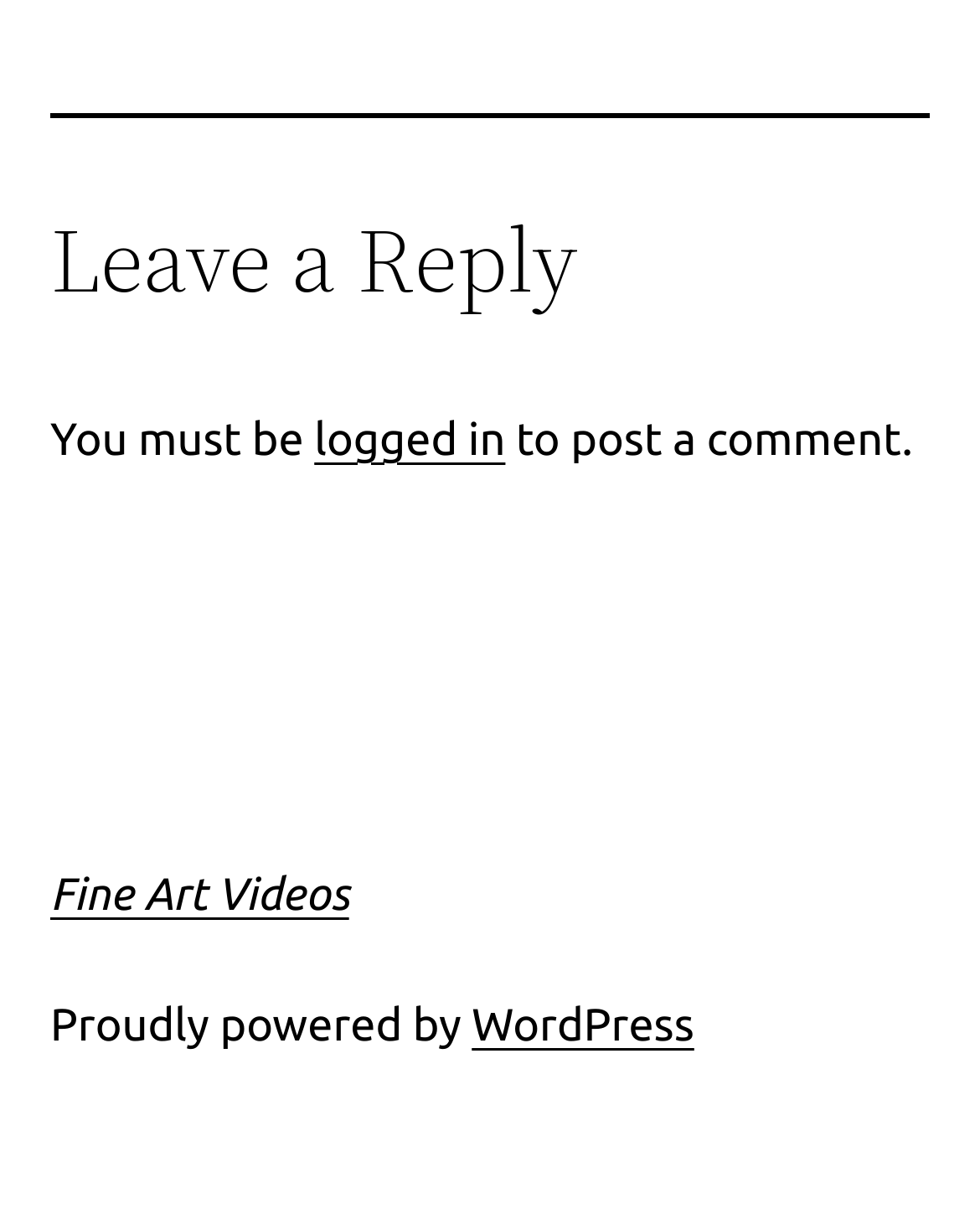What is the name of the platform powering this website?
Please answer using one word or phrase, based on the screenshot.

WordPress